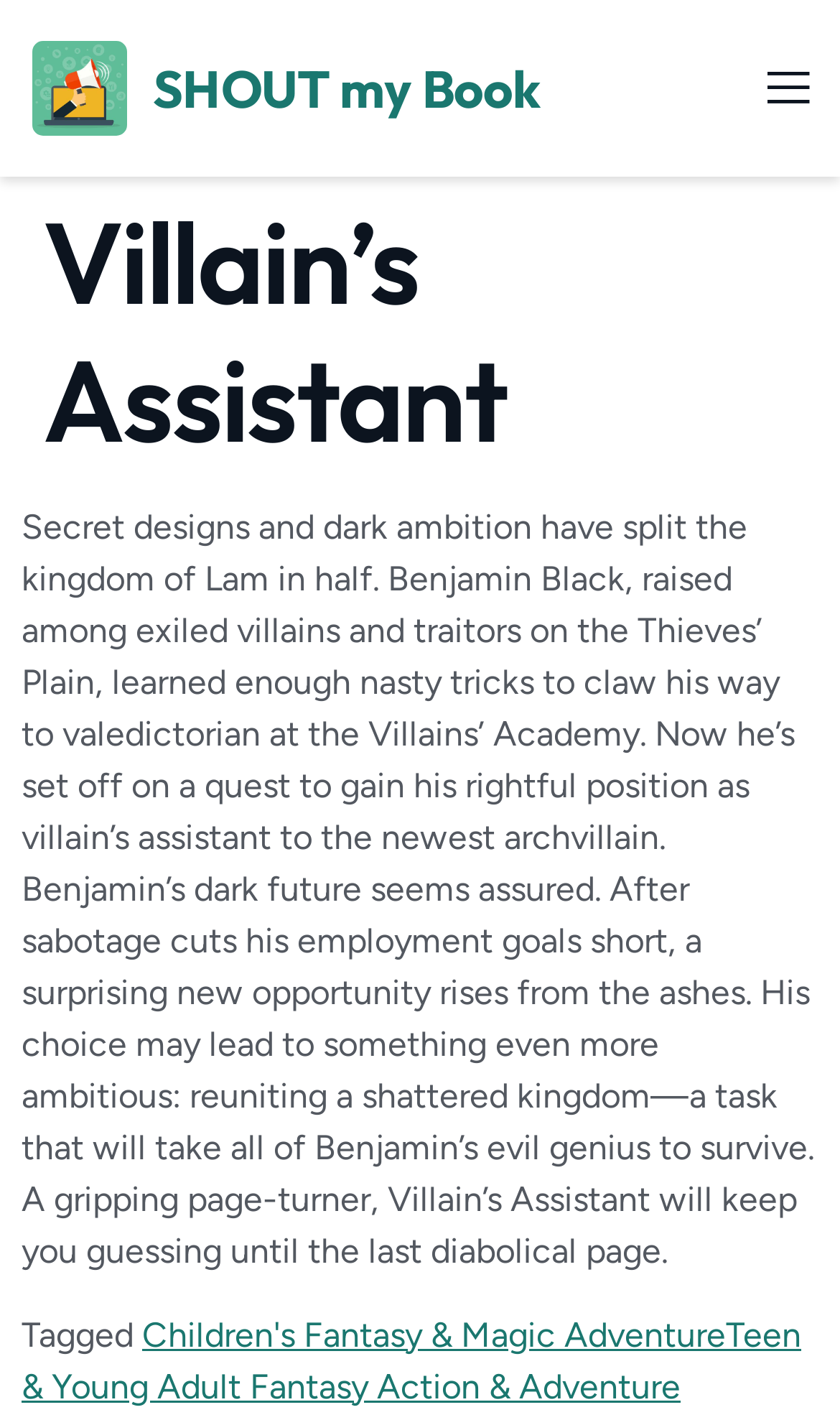Respond with a single word or phrase to the following question:
How many tags are associated with the book?

3